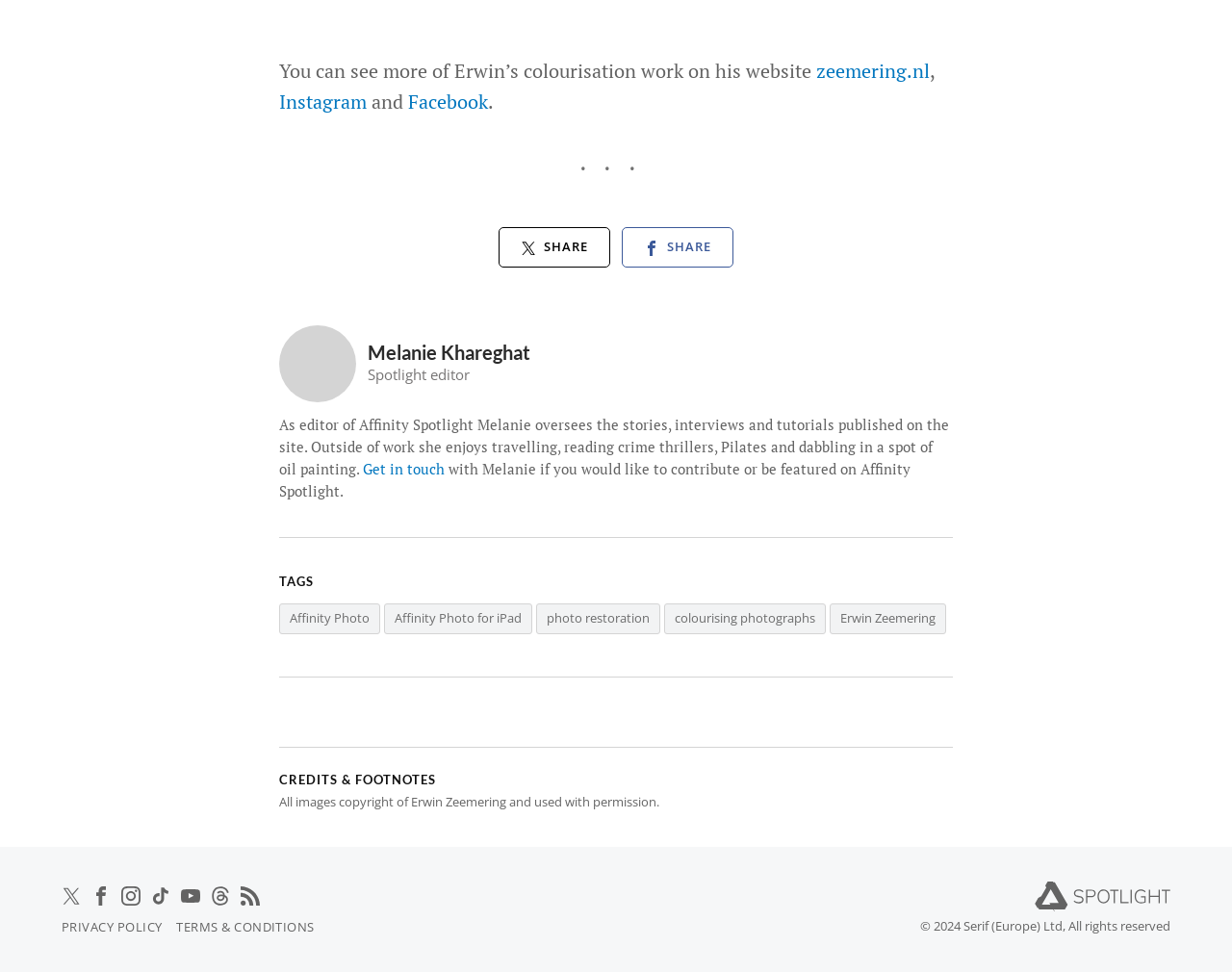Return the bounding box coordinates of the UI element that corresponds to this description: "title="Go to Melanie’s profile page"". The coordinates must be given as four float numbers in the range of 0 and 1, [left, top, right, bottom].

[0.227, 0.335, 0.289, 0.414]